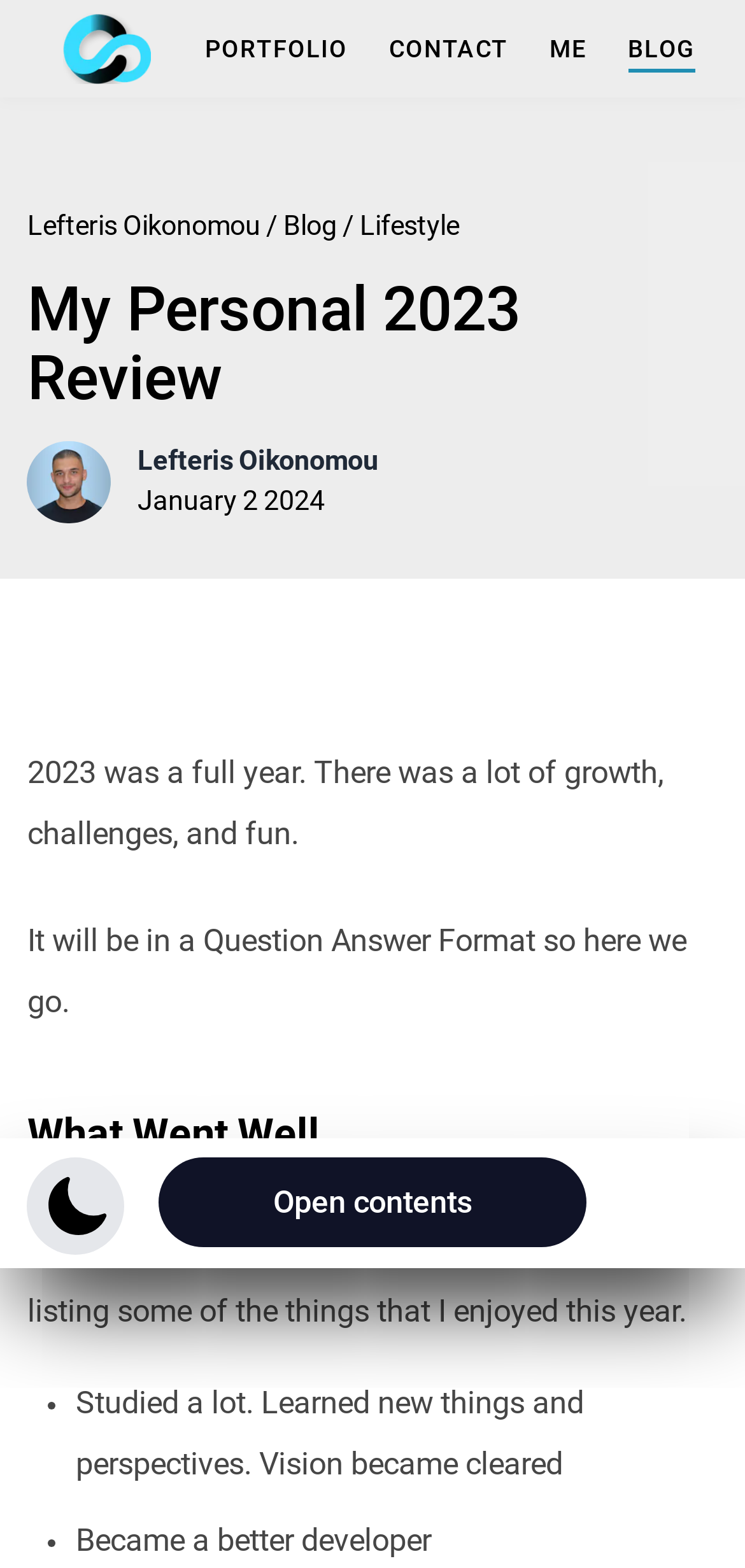Can you find the bounding box coordinates of the area I should click to execute the following instruction: "open contents"?

[0.212, 0.739, 0.788, 0.796]